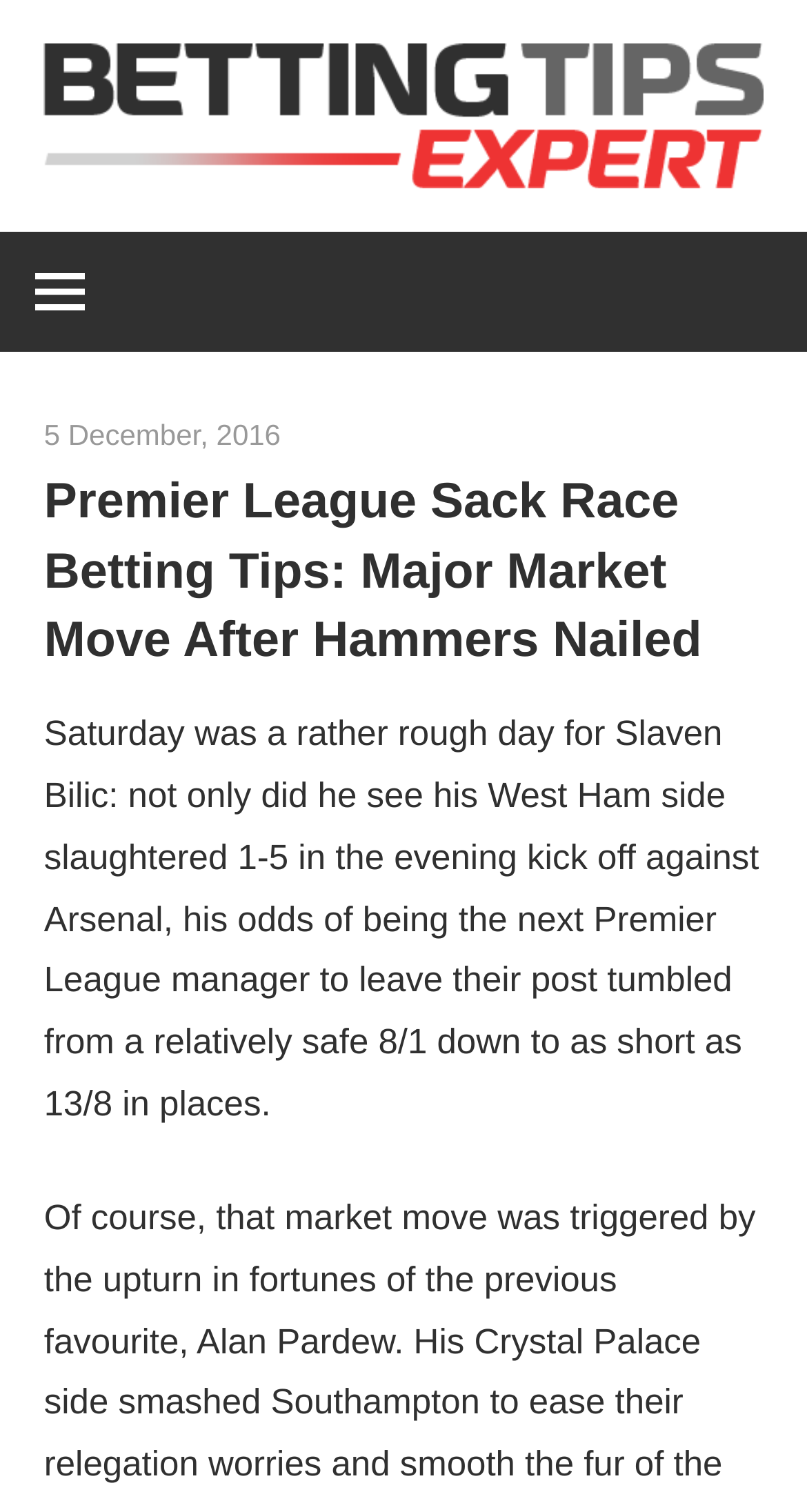Give a one-word or phrase response to the following question: Who wrote the article?

Admin